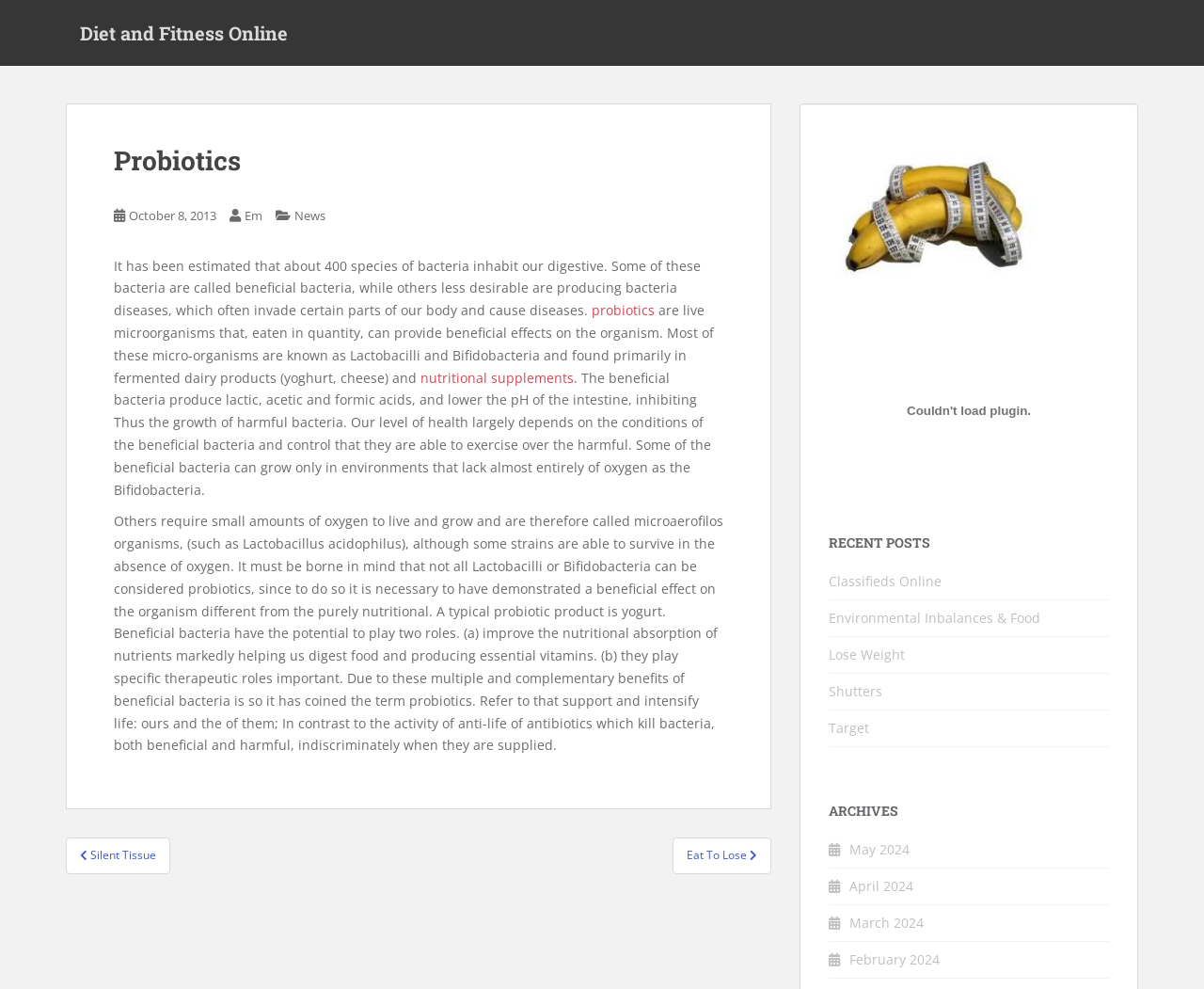Determine the bounding box coordinates of the section I need to click to execute the following instruction: "Visit the 'Diet and Fitness Online' website". Provide the coordinates as four float numbers between 0 and 1, i.e., [left, top, right, bottom].

[0.055, 0.01, 0.251, 0.057]